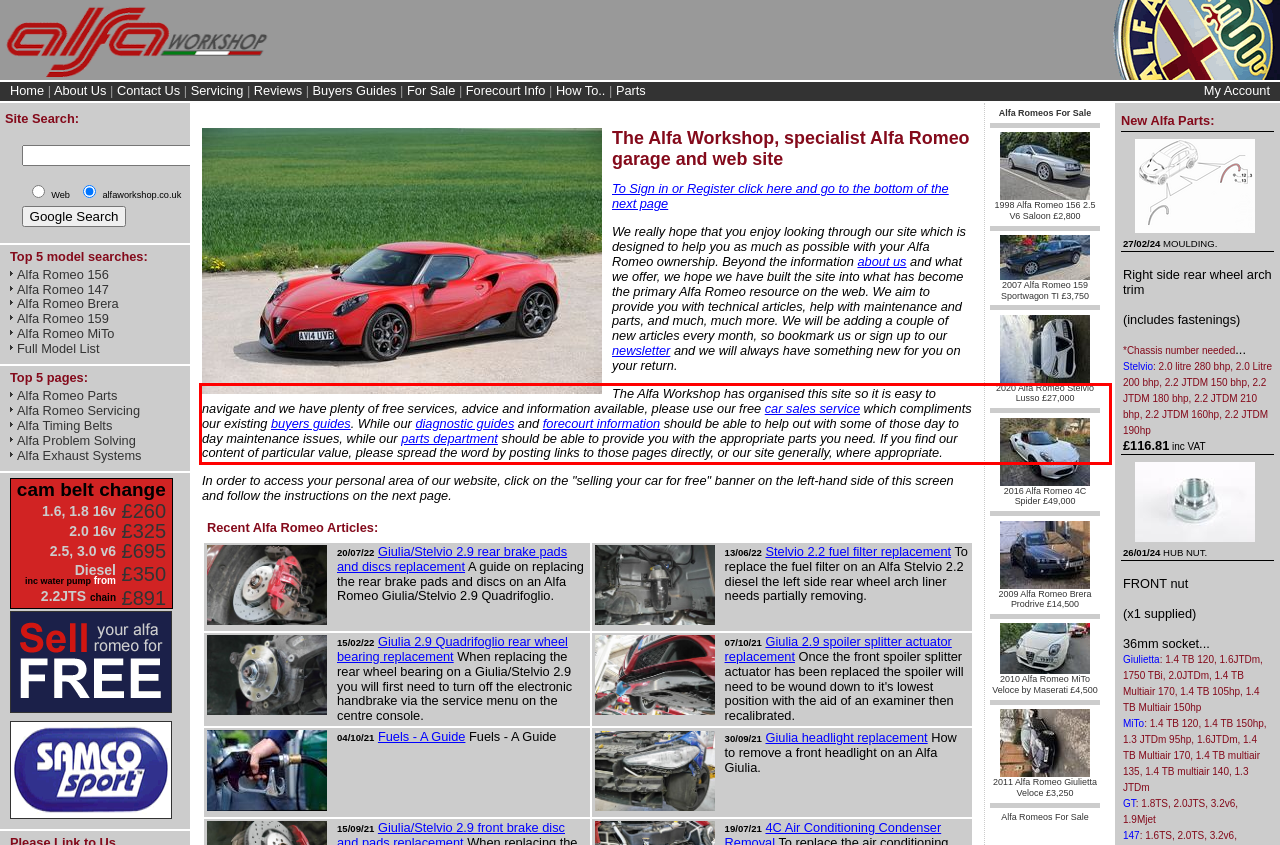Please identify and extract the text content from the UI element encased in a red bounding box on the provided webpage screenshot.

The Alfa Workshop has organised this site so it is easy to navigate and we have plenty of free services, advice and information available, please use our free car sales service which compliments our existing buyers guides. While our diagnostic guides and forecourt information should be able to help out with some of those day to day maintenance issues, while our parts department should be able to provide you with the appropriate parts you need. If you find our content of particular value, please spread the word by posting links to those pages directly, or our site generally, where appropriate.